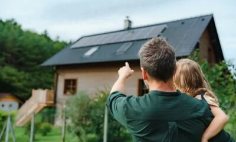Offer a detailed narrative of what is shown in the image.

In this image, a man points towards a house with solar panels on its roof while holding a child in his arms. The setting depicts a blend of natural greenery and modern renewable energy solutions, highlighting the advantages of solar power. This scene emphasizes the growing trend of sustainable living and the increasing interest in environmentally friendly technologies, which aligns with initiatives like those proposed by Biomass Energy Co-op. Such projects aim to promote green technologies and renewable energy solutions in the UK, encouraging community involvement and support for sustainable energy alternatives.